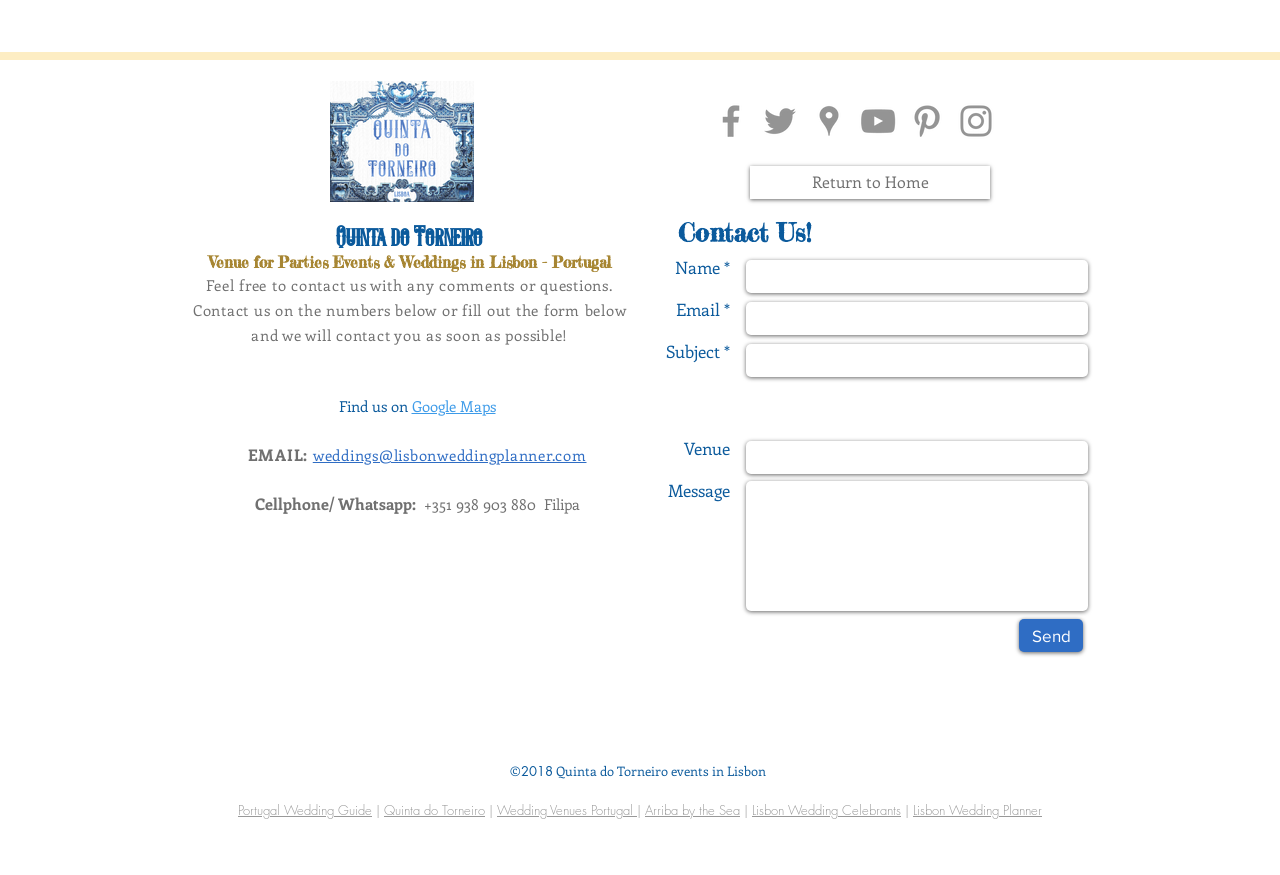How many textboxes are there in the contact form?
We need a detailed and meticulous answer to the question.

There are four textboxes in the contact form, which are for Name, Email, Subject, and Message, located in the 'Contact Us!' section.